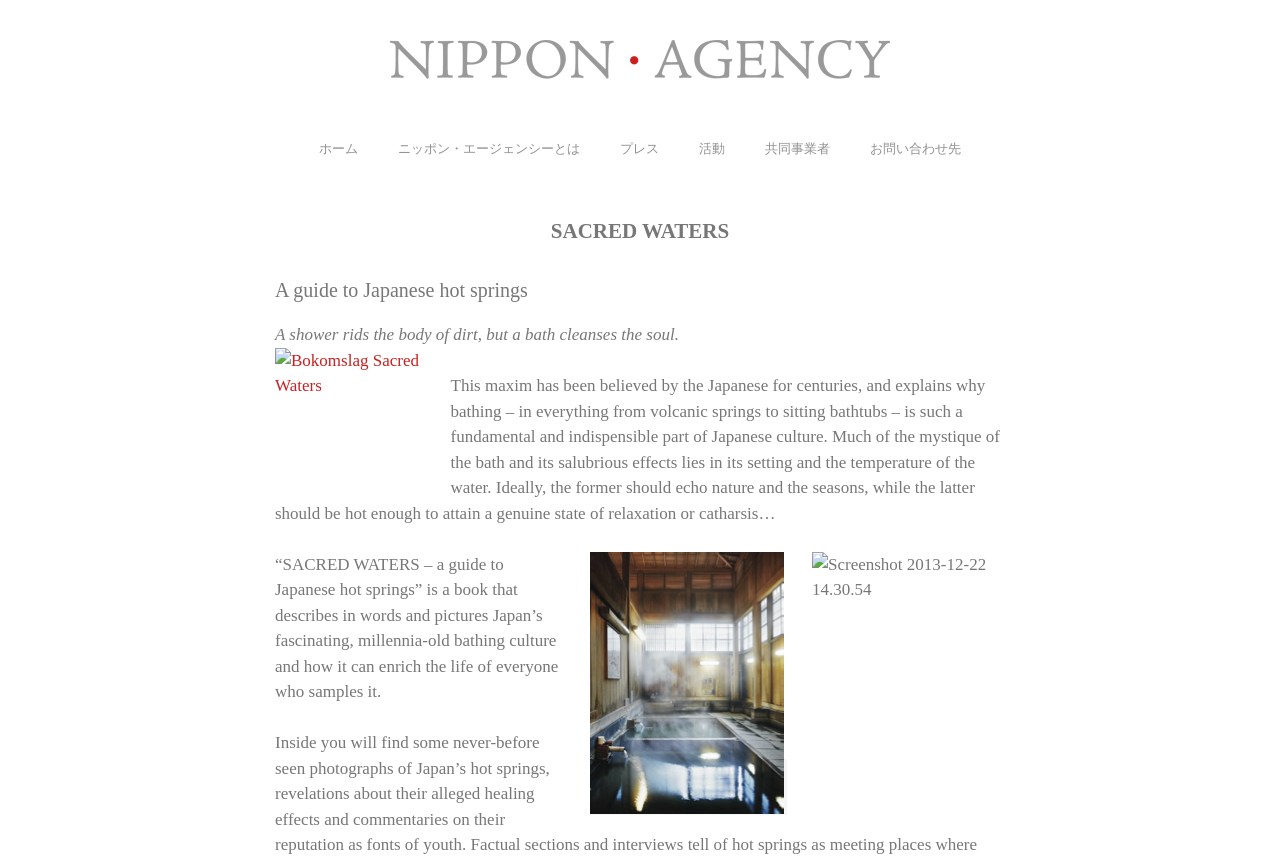What is the purpose of bathing in Japanese culture?
Based on the screenshot, answer the question with a single word or phrase.

Relaxation and catharsis